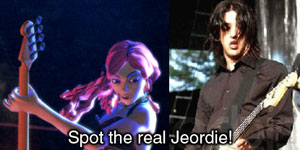What is the expression of the real-life musician?
Look at the image and provide a short answer using one word or a phrase.

serious